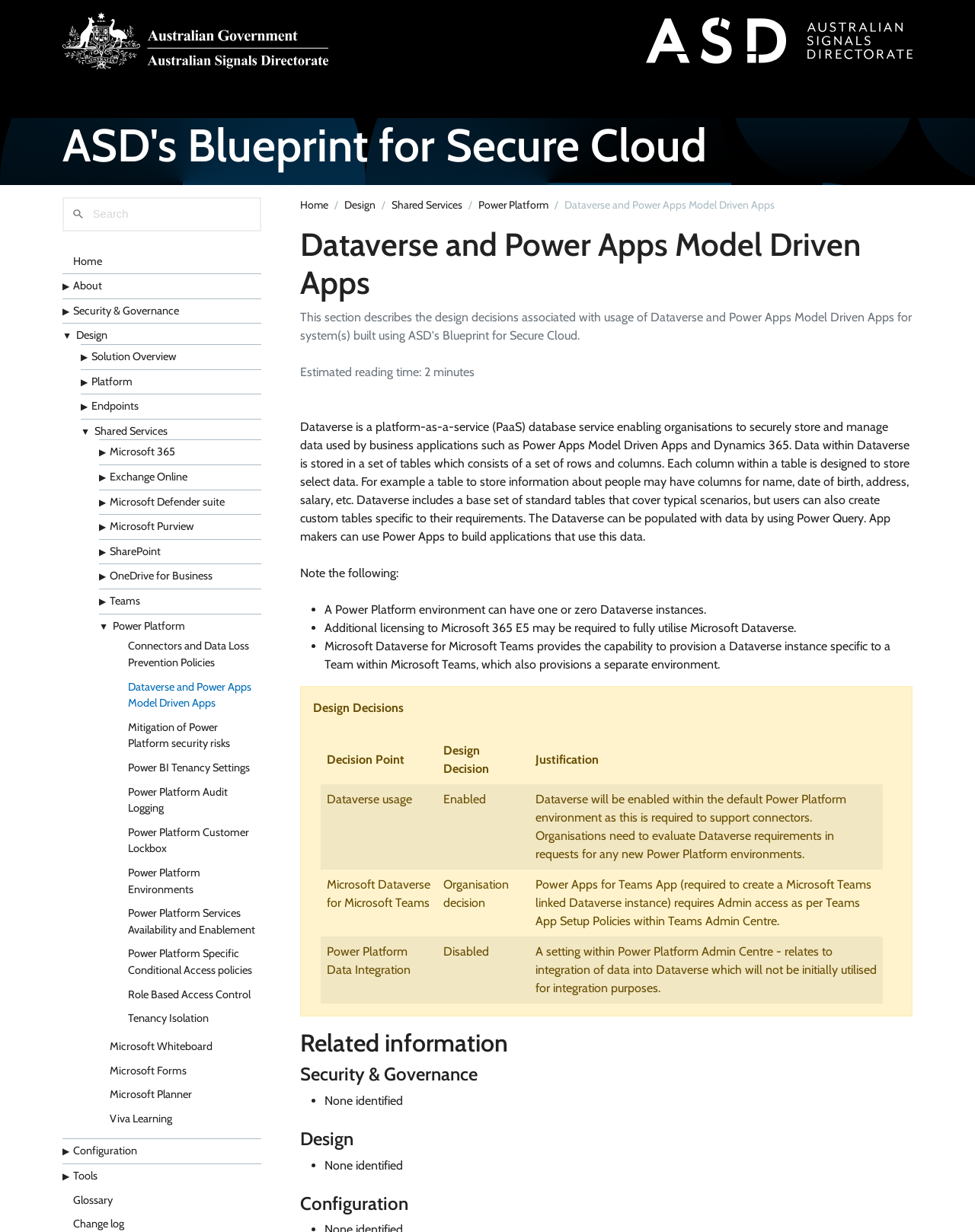What is the purpose of Dataverse?
Offer a detailed and exhaustive answer to the question.

According to the webpage, Dataverse is a platform-as-a-service (PaaS) database service that enables organizations to securely store and manage data used by business applications such as Power Apps Model Driven Apps and Dynamics 365.